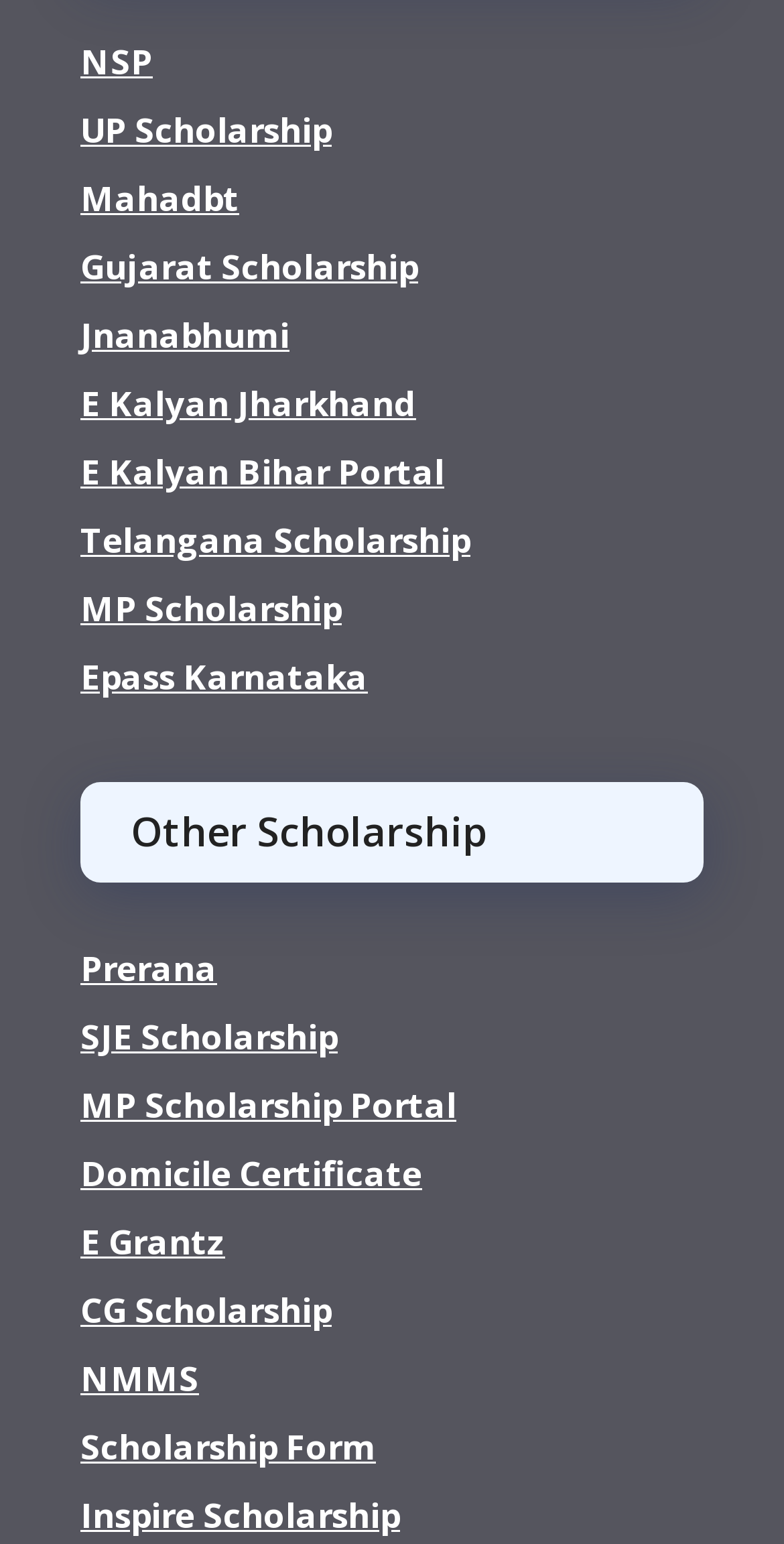Provide a brief response using a word or short phrase to this question:
What type of links are listed on the webpage?

Scholarship links